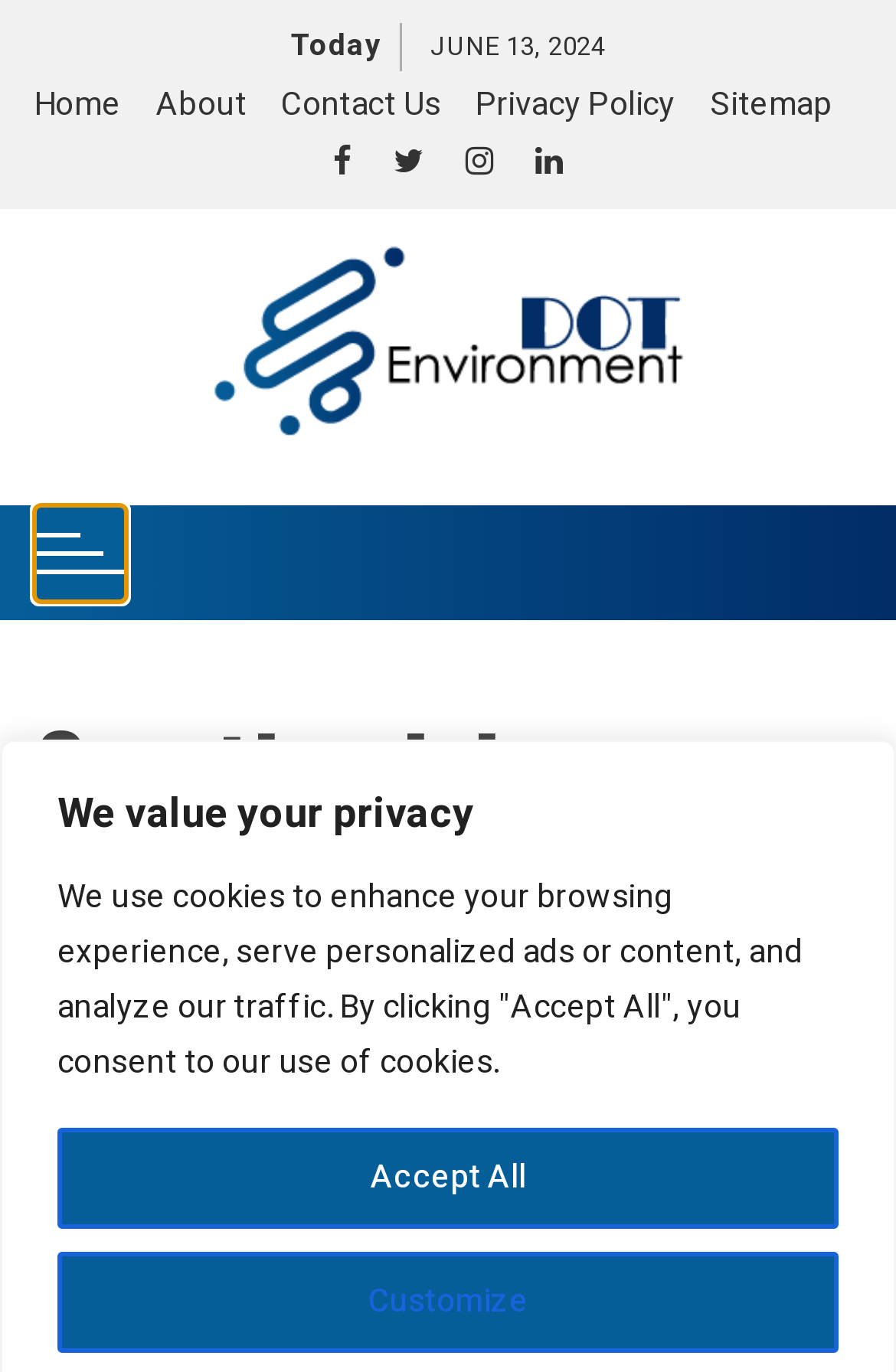Describe the webpage in detail, including text, images, and layout.

The webpage is about 8 anti-crisis investments, with a focus on the economic crisis and its complexities. At the top, there is a heading that reads "We value your privacy" followed by two buttons, "Customize" and "Accept All", which are positioned side by side. 

Below this section, there is a date display showing "Today" and "JUNE 13, 2024" on the same line, with "Today" on the left and "JUNE 13, 2024" on the right. 

A navigation menu is located below the date display, consisting of five links: "Home", "About", "Contact Us", "Privacy Policy", and "Sitemap", which are evenly spaced and aligned horizontally. 

Further down, there are four empty links, likely representing social media icons, positioned in a row. 

To the right of these links, there is a link to "Dot Environment" with an accompanying image of the same name. 

On the left side of the page, there is a button with no text, positioned above a heading that reads "8 anti-crisis investments". Below this heading, there is a large figure containing an image related to investments, which takes up a significant portion of the page.